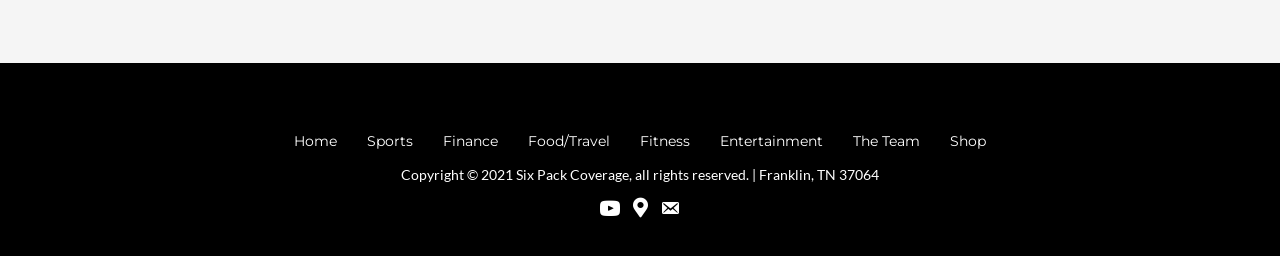Provide a one-word or short-phrase response to the question:
What are the categories of content on this website?

Home, Sports, Finance, etc.